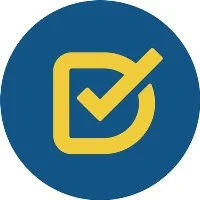Provide a thorough description of the image.

The image features a stylized logo comprising a circular blue background with a prominent yellow letter "D" that incorporates a check mark. This design symbolizes trust and efficiency, likely representing a brand that emphasizes reliability and positive outcomes in its services. The logo is positioned within a modern and visually appealing format, suggesting a contemporary approach to branding, which aligns with themes of innovation and effectiveness. The overall aesthetic conveys a professional identity suitable for a company focused on delivering quality results in its industry.